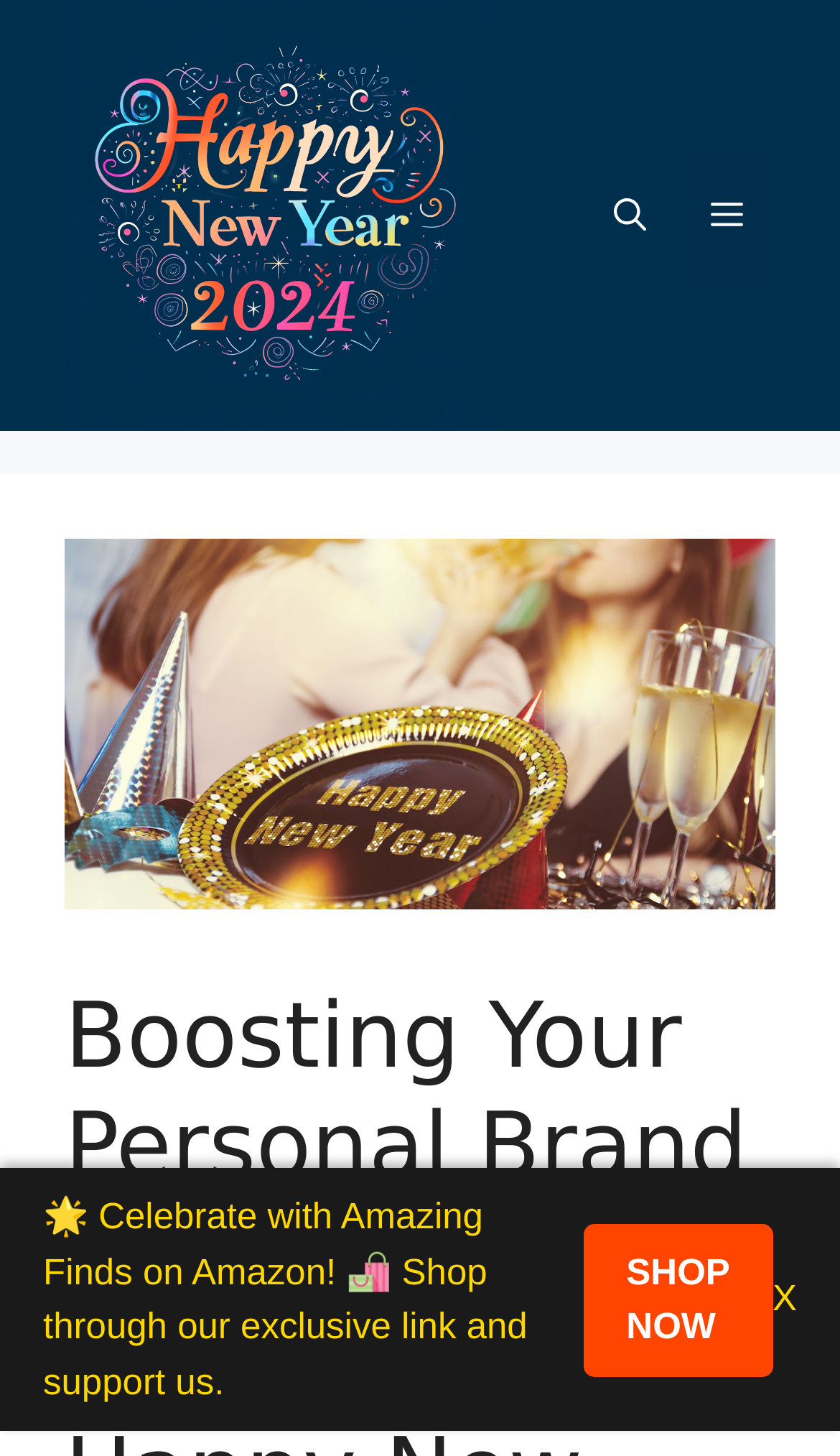What is the event name on the banner? From the image, respond with a single word or brief phrase.

Happy New Year Event 2024